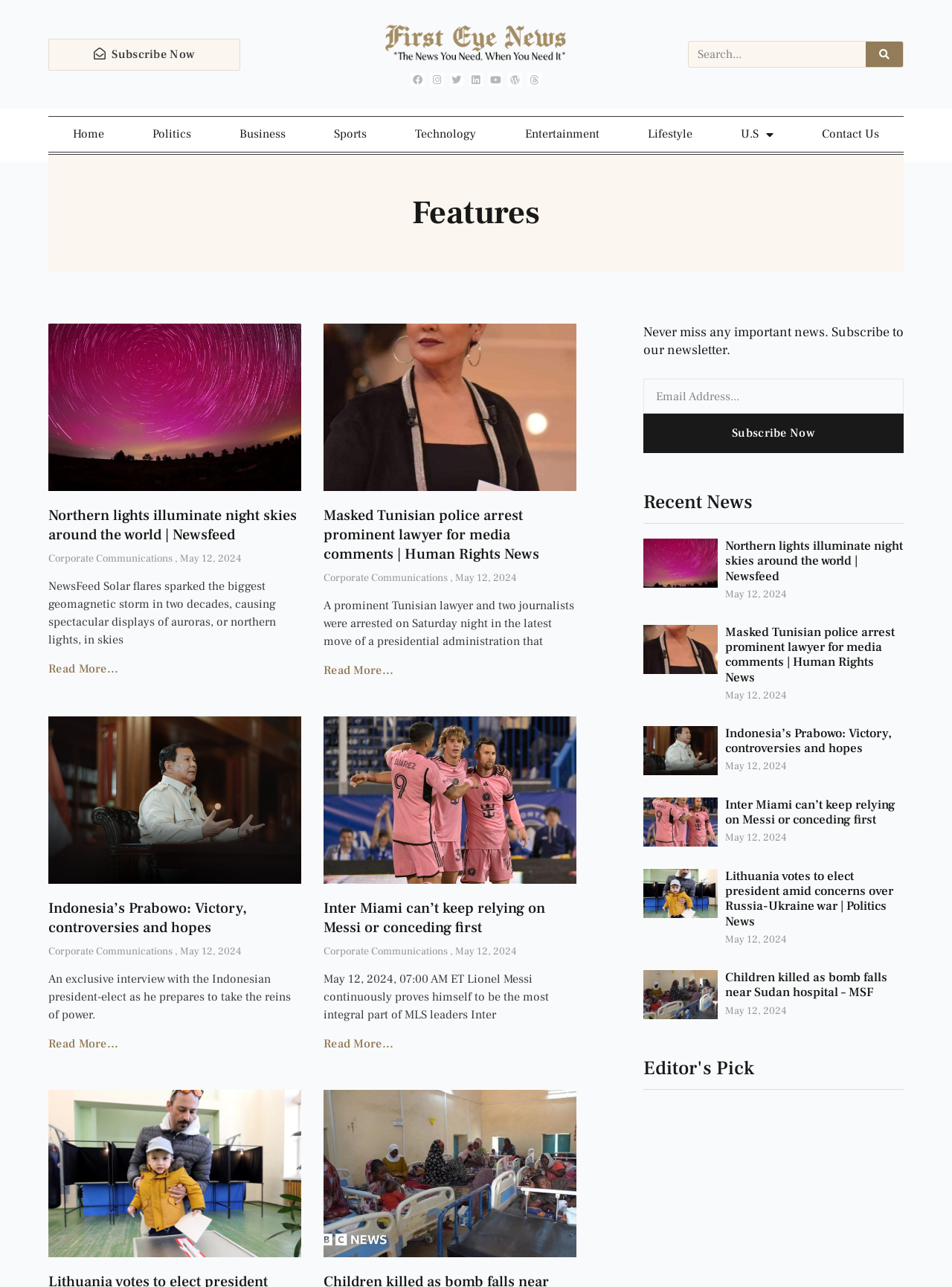Using the provided element description: "parent_node: Search name="s" placeholder="Search..."", identify the bounding box coordinates. The coordinates should be four floats between 0 and 1 in the order [left, top, right, bottom].

[0.723, 0.032, 0.909, 0.052]